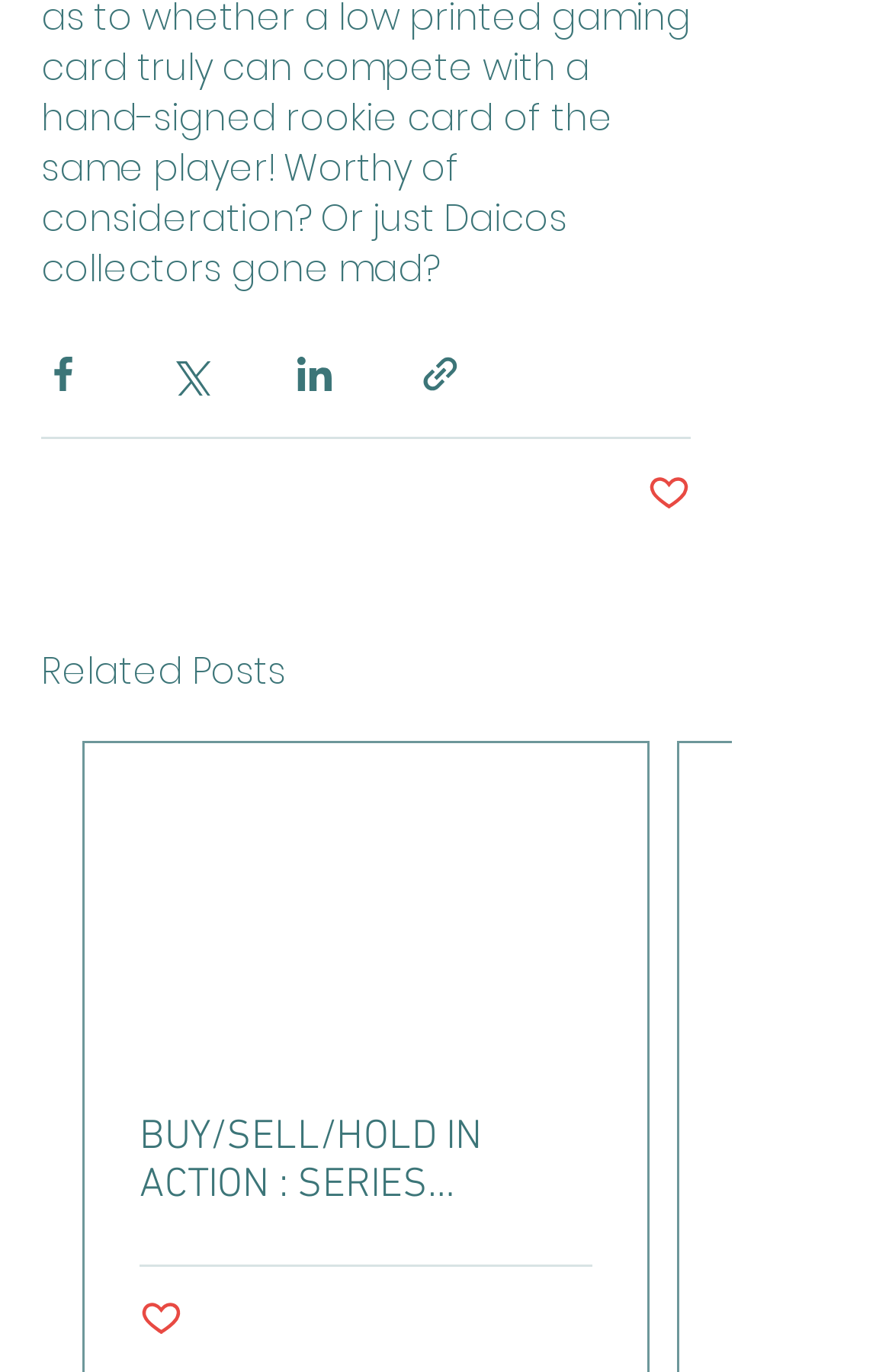Provide a single word or phrase answer to the question: 
What is the purpose of the button with the image?

To like a post